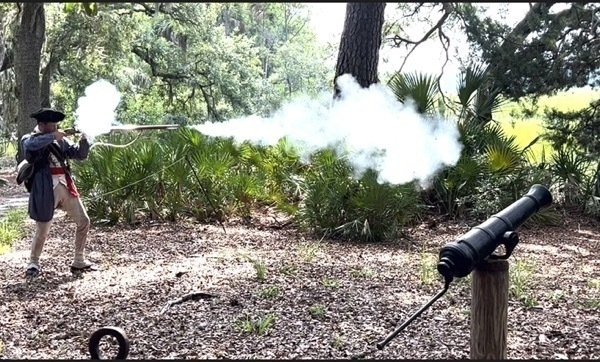What is resting on a wooden platform?
Your answer should be a single word or phrase derived from the screenshot.

cannon